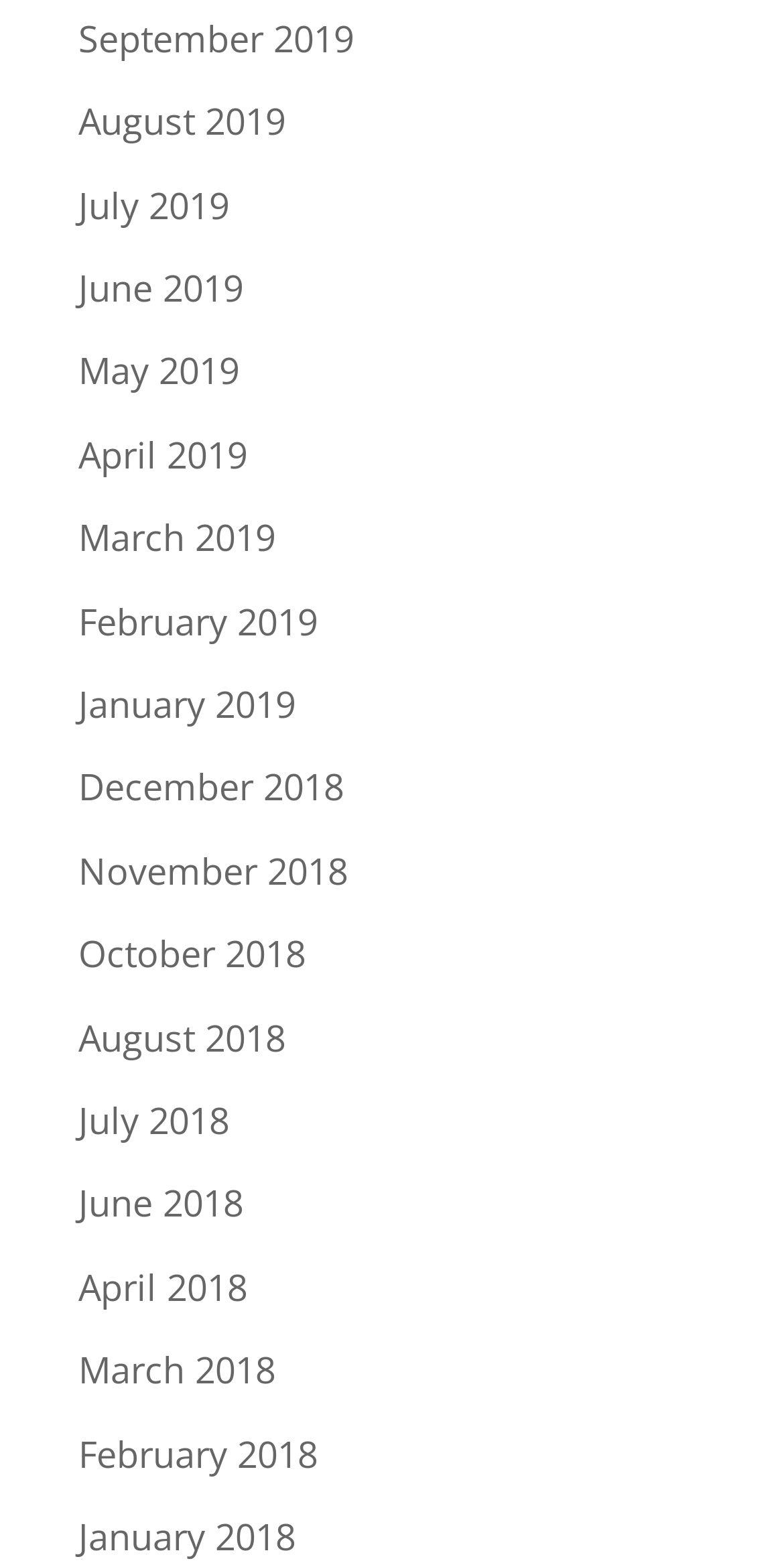What is the purpose of the links on the webpage?
Analyze the image and provide a thorough answer to the question.

Based on the format and organization of the links, it appears that the links are used for archiving or categorizing content by date, allowing users to access specific months and years.